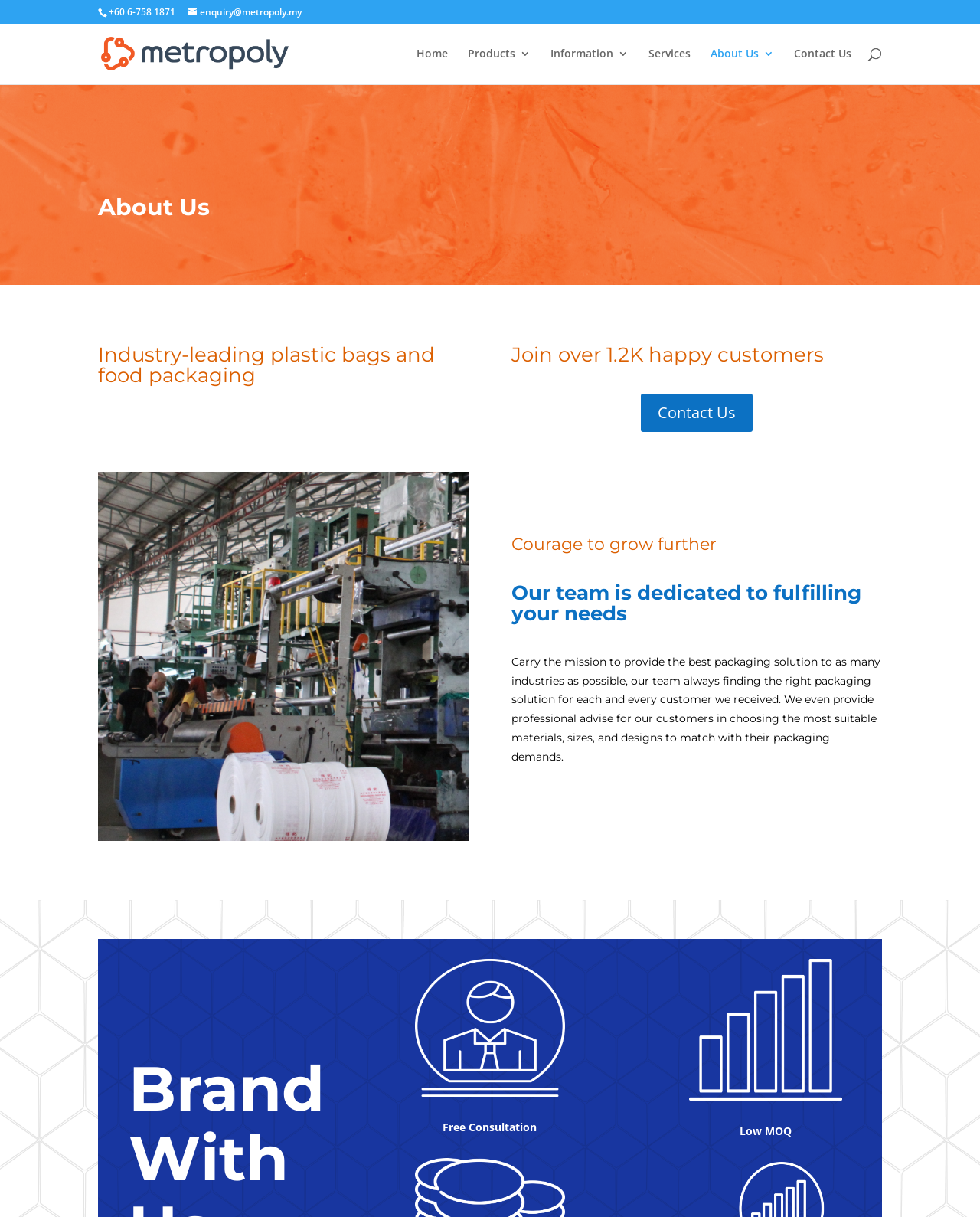What is the main product of Metropoly Packaging Sdn Bhd?
Please answer the question as detailed as possible based on the image.

I found the main product by looking at the heading element with the bounding box coordinates [0.1, 0.283, 0.478, 0.323], which contains the text 'Industry-leading plastic bags and food packaging'.